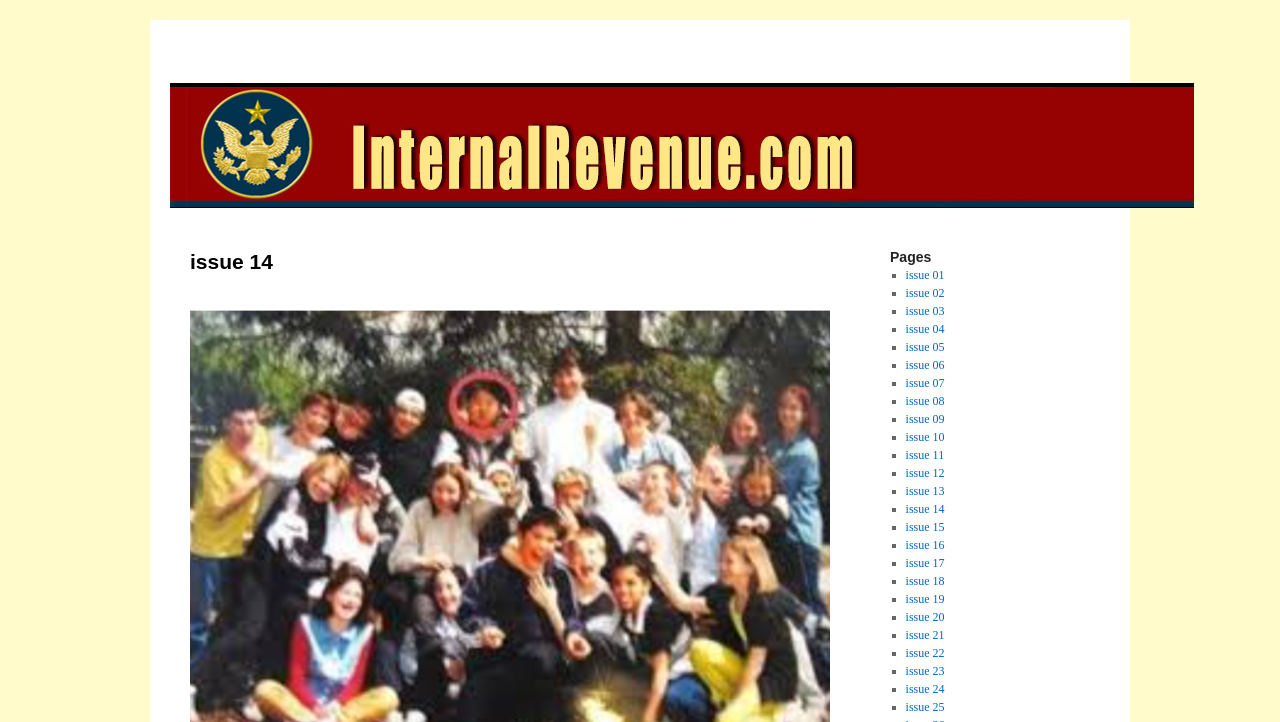Please provide a brief answer to the following inquiry using a single word or phrase:
What is the purpose of the 'Skip to content' link?

Accessibility